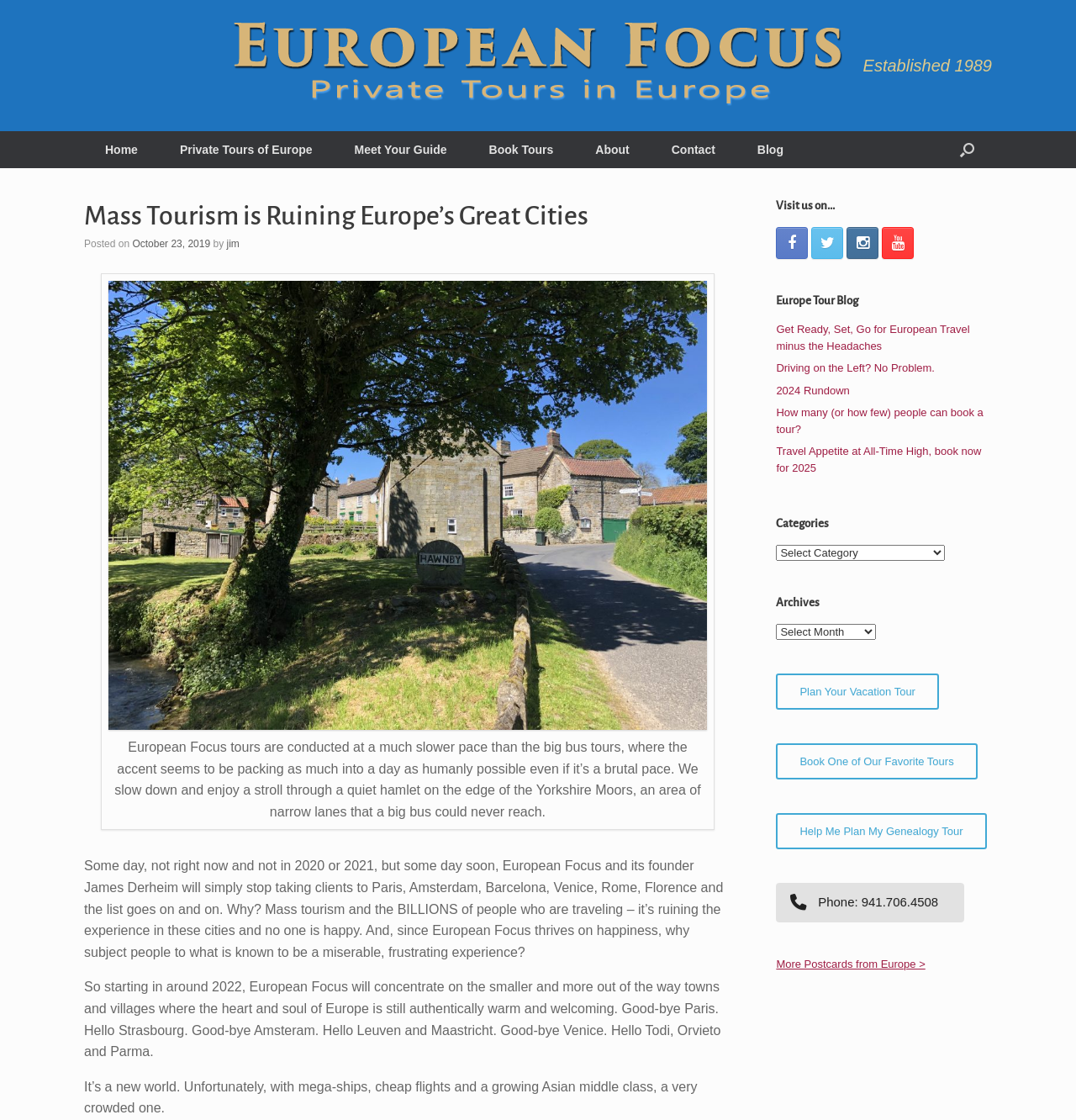What is the primary heading on this webpage?

Mass Tourism is Ruining Europe’s Great Cities